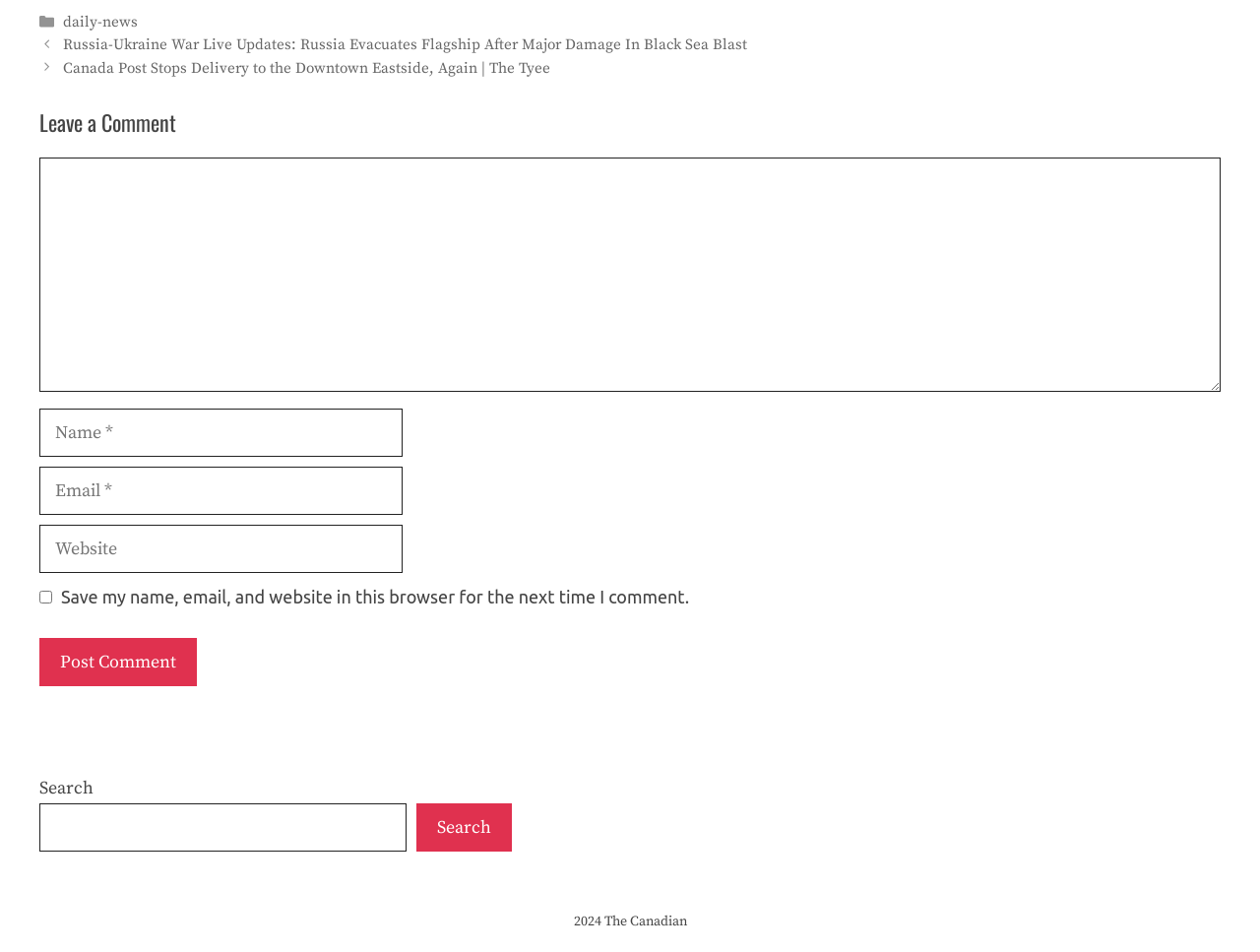What is the purpose of the checkbox?
Observe the image and answer the question with a one-word or short phrase response.

Save comment info